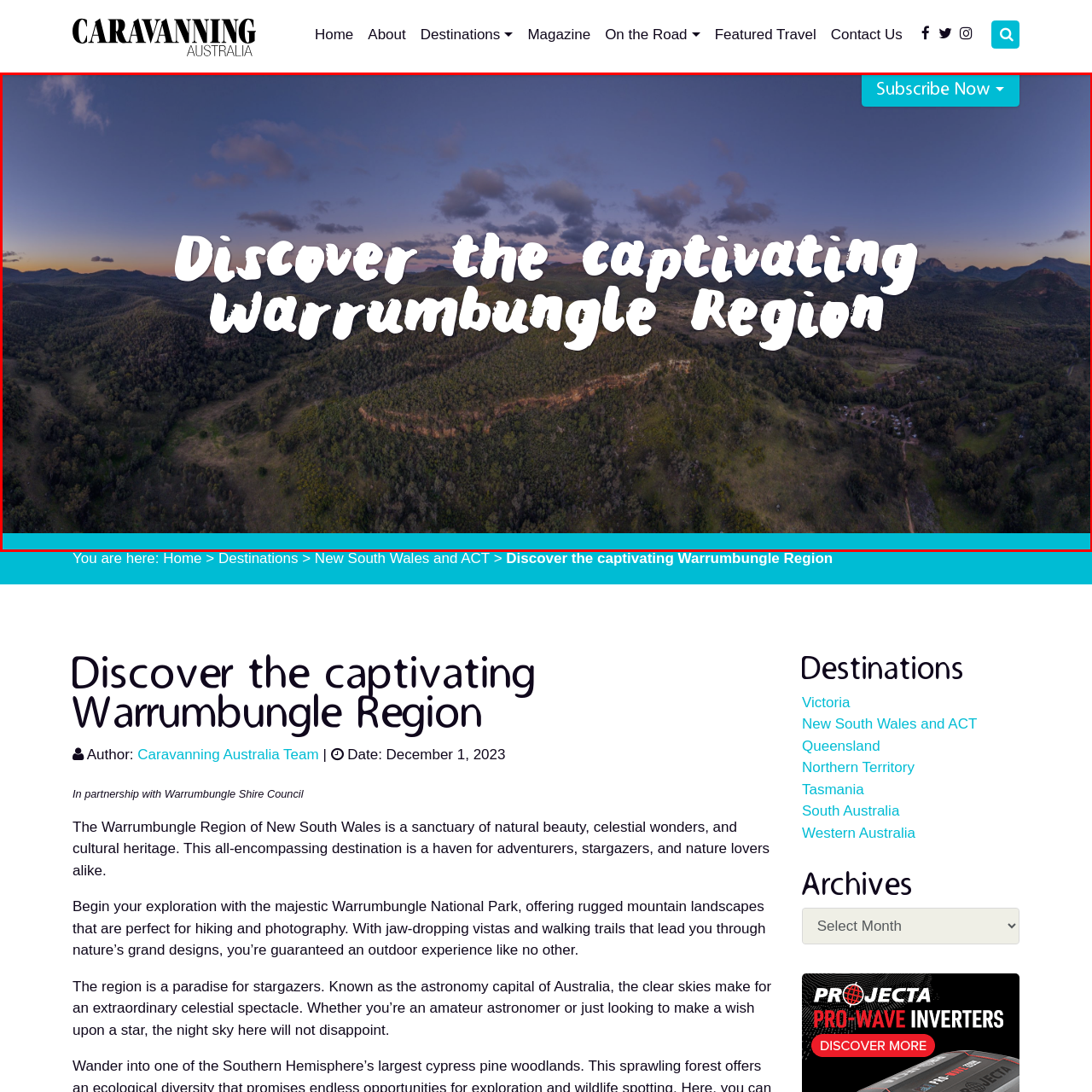Provide a detailed account of the visual content within the red-outlined section of the image.

The image features a breathtaking panoramic view of the Warrumbungle Region, an area in New South Wales renowned for its stunning natural landscapes. Overlaid in bold, playful text is the phrase "Discover the captivating Warrumbungle Region," inviting explorers and nature enthusiasts to uncover the beauty and adventure the region offers. The scenery showcases lush green mountains and a clear sky, setting the perfect backdrop for outdoor activities like hiking and stargazing. In the upper right corner, a "Subscribe Now" button underscores the opportunity to stay connected with updates about this captivating destination. This image reflects the essence of adventure and wonder that awaits in the Warrumbungle Region.